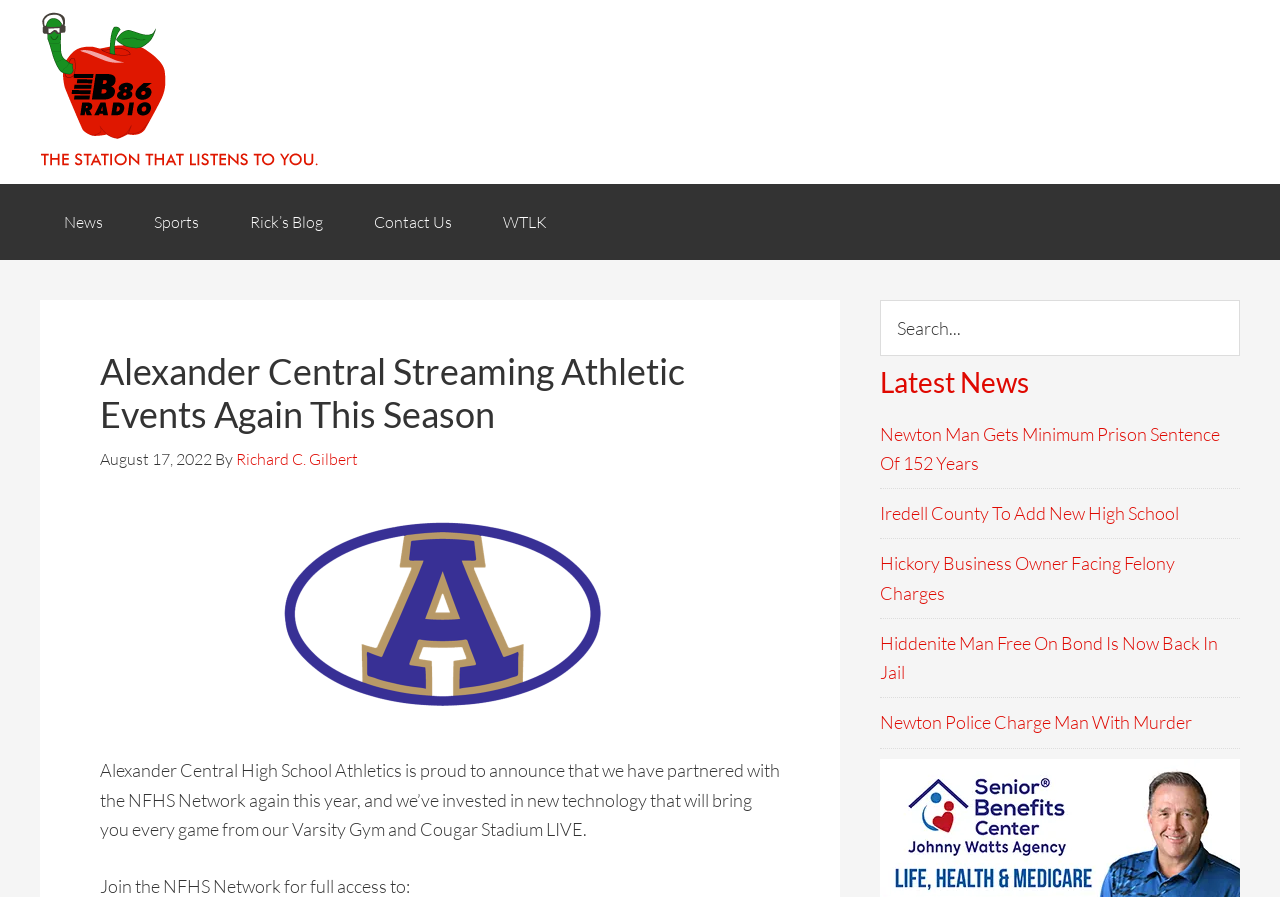Could you provide the bounding box coordinates for the portion of the screen to click to complete this instruction: "Check out Rick’s Blog"?

[0.177, 0.205, 0.271, 0.29]